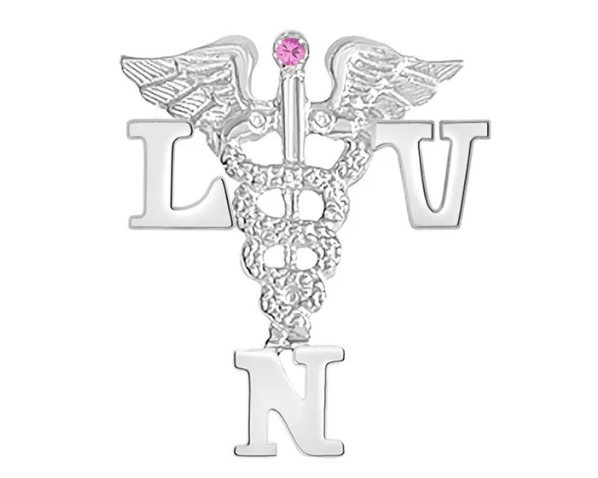Break down the image and describe every detail you can observe.

This image showcases a beautifully crafted LVN (Licensed Vocational Nurse) nursing pin, symbolizing dedication to the nursing profession. The design features the iconic caduceus, a traditional emblem of medical care, prominently displayed in a polished sterling silver finish. At the center, a vibrant pink gemstone adds a touch of elegance, enhancing the overall aesthetic. The letters "L," "V," and "N" are artistically integrated into the design, representing the LVN designation. This pin serves as a meaningful keepsake for recent graduates, making it an ideal gift for graduation pinning ceremonies, celebrating their achievements and commitment to healthcare.